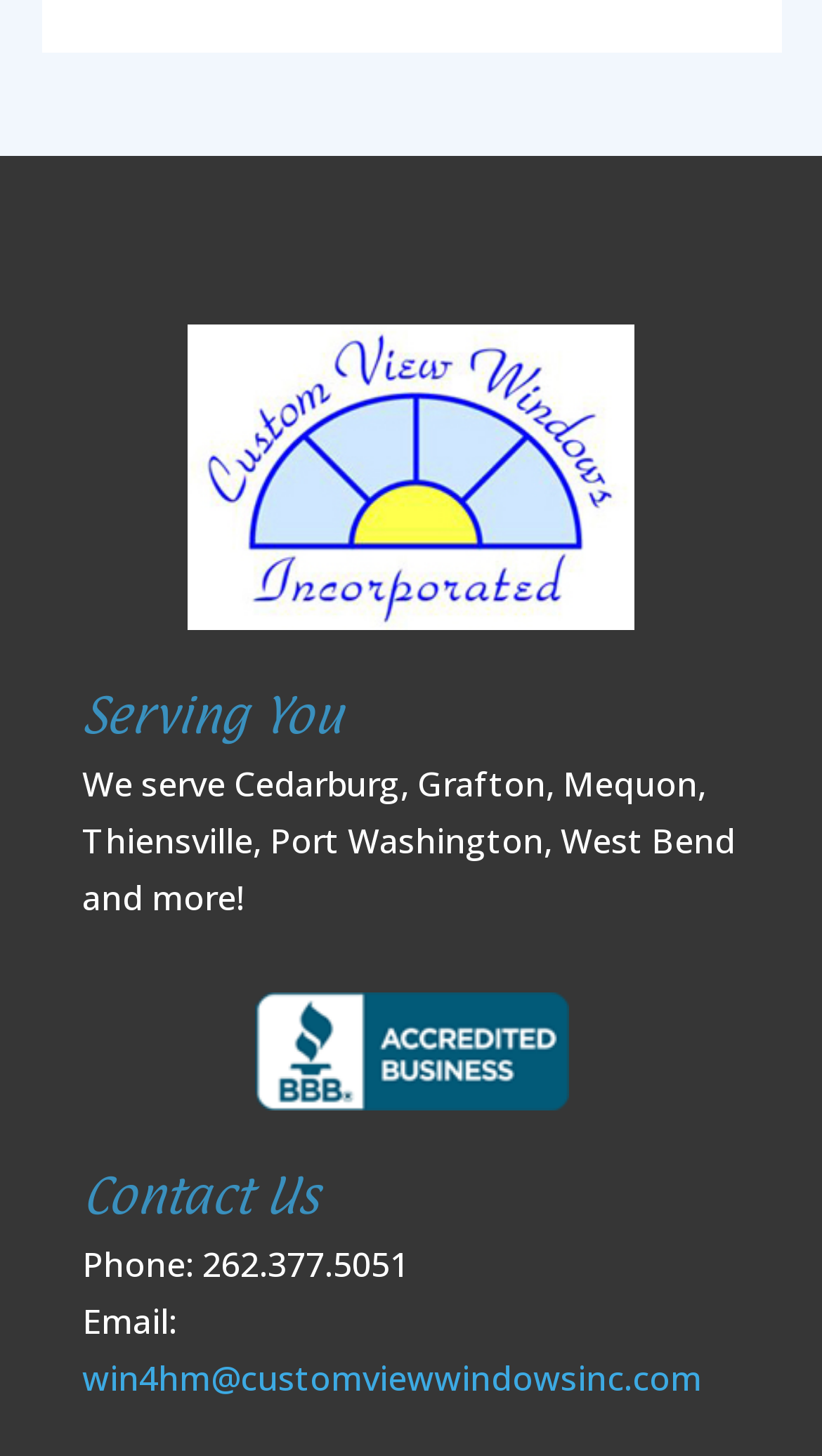What is the phone number to contact the company?
Please answer using one word or phrase, based on the screenshot.

262.377.5051